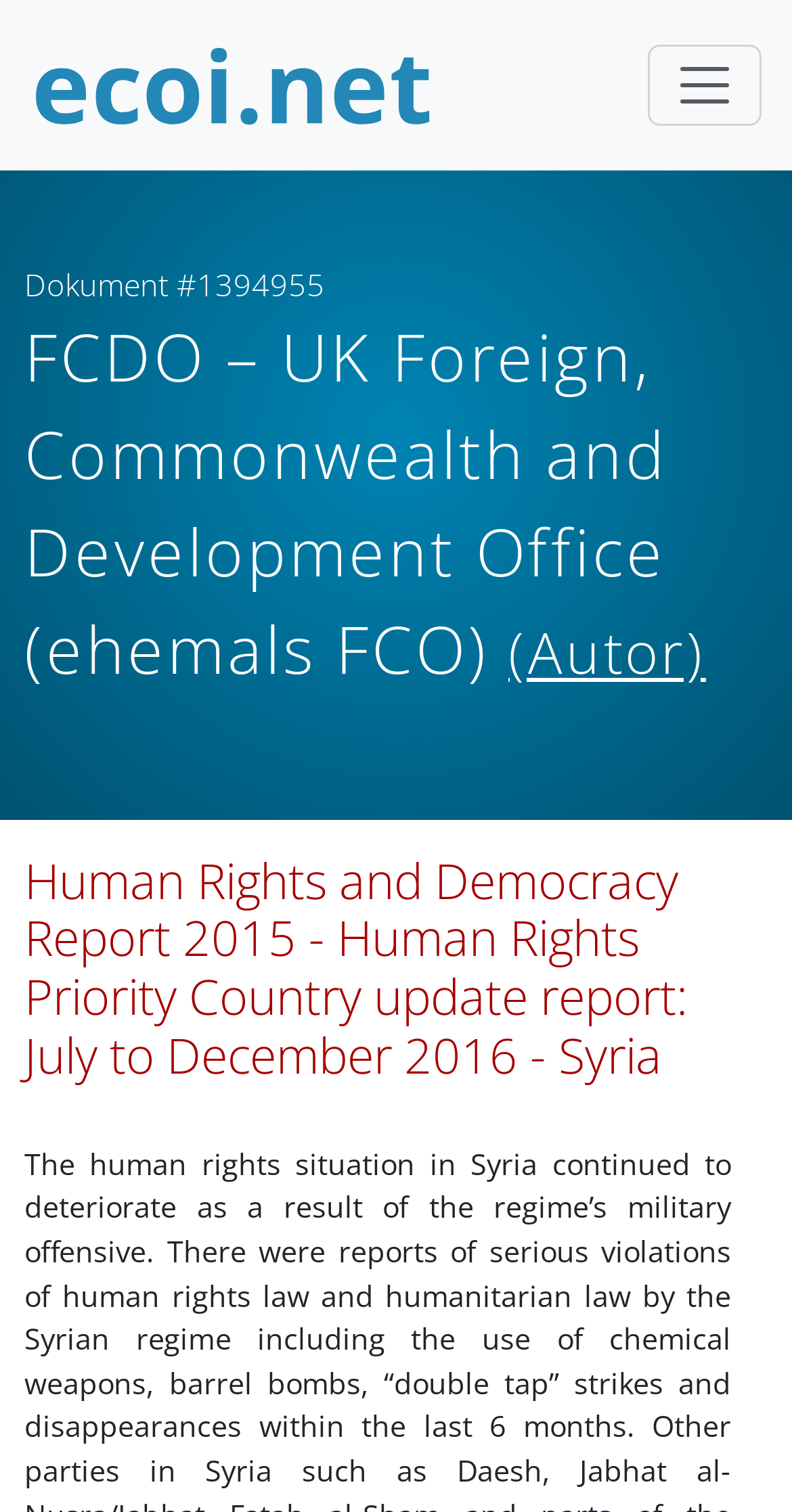What is the purpose of the button?
Please provide a comprehensive answer to the question based on the webpage screenshot.

I found the answer by looking at the button element 'Navigation umschalten' on the webpage, which suggests that the button is used for navigation purposes.